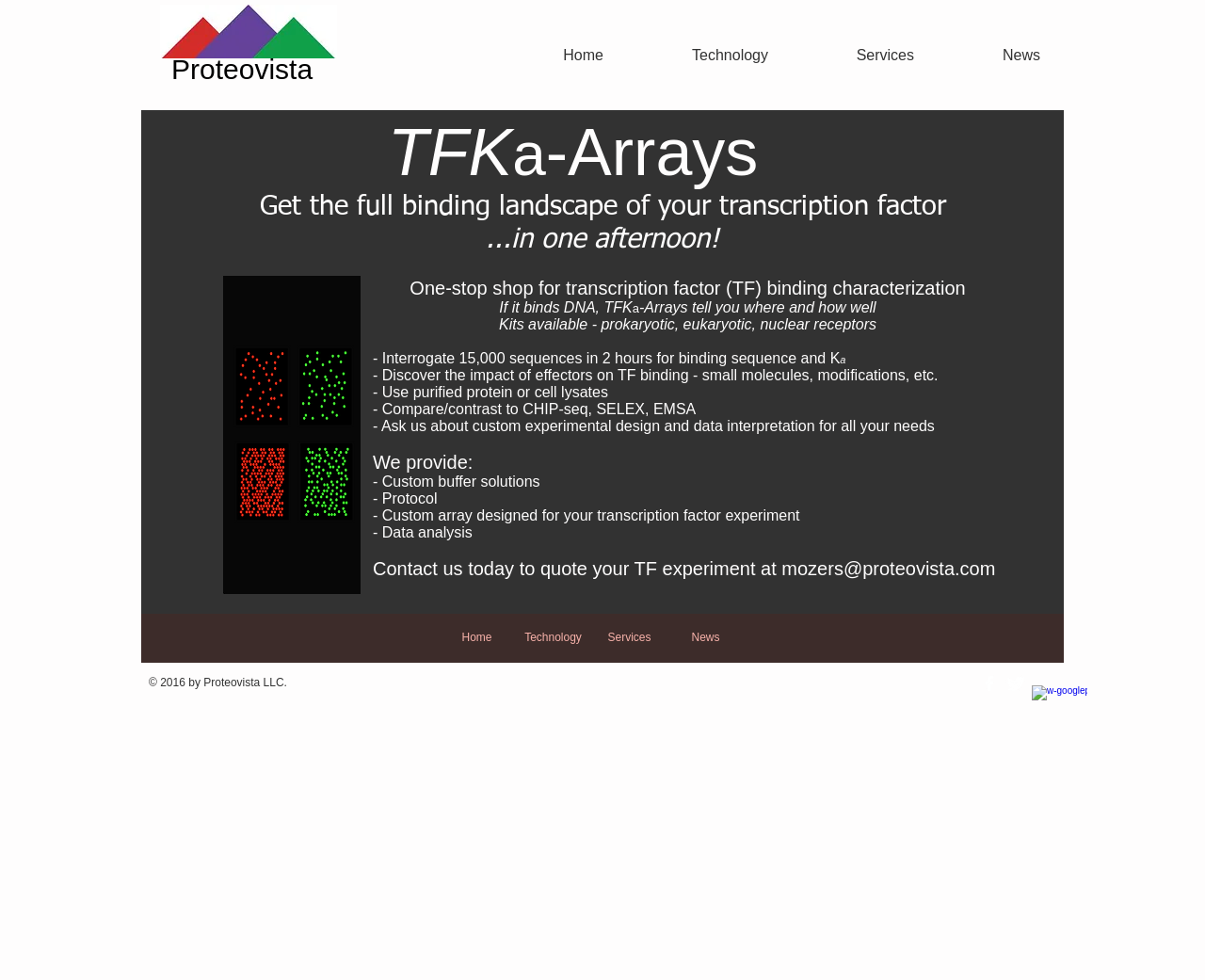Respond to the following question using a concise word or phrase: 
What is TFKa-Arrays?

Transcription factor binding characterization